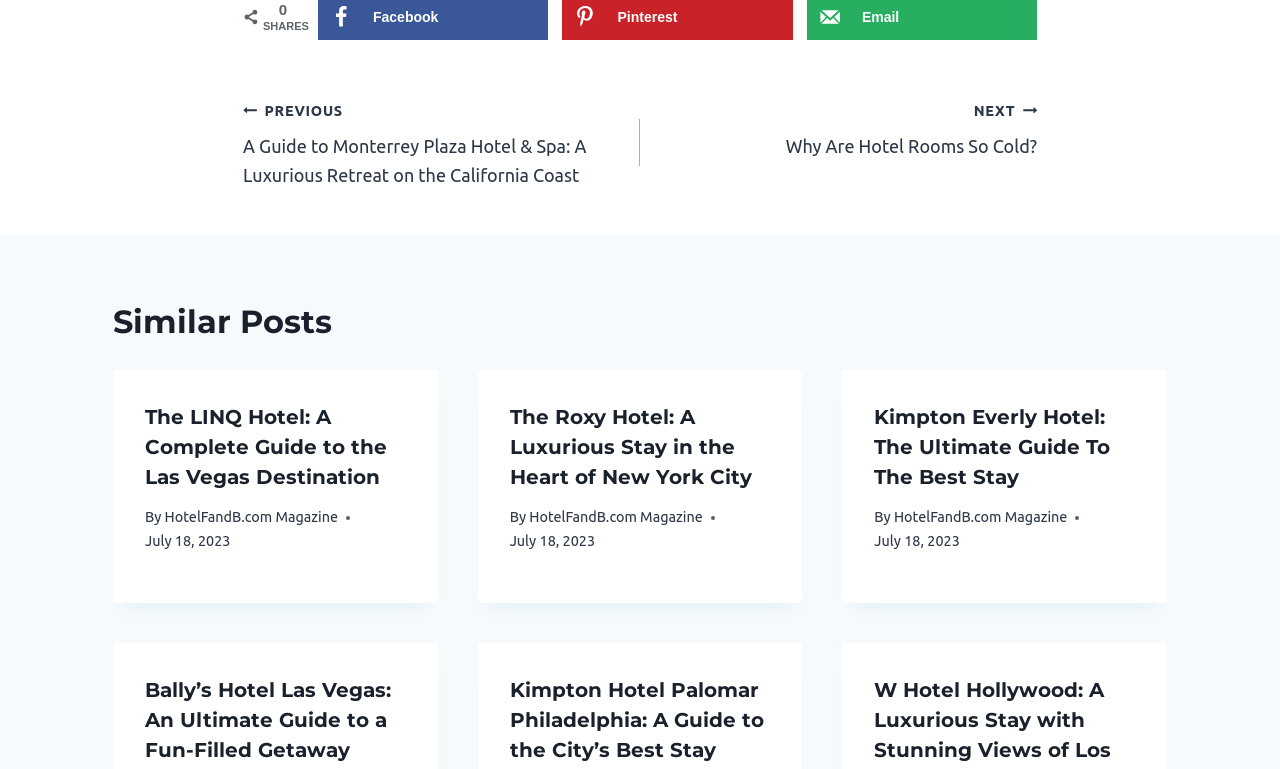Find the bounding box coordinates of the element to click in order to complete this instruction: "Click on the 'Email' button". The bounding box coordinates must be four float numbers between 0 and 1, denoted as [left, top, right, bottom].

[0.673, 0.011, 0.703, 0.032]